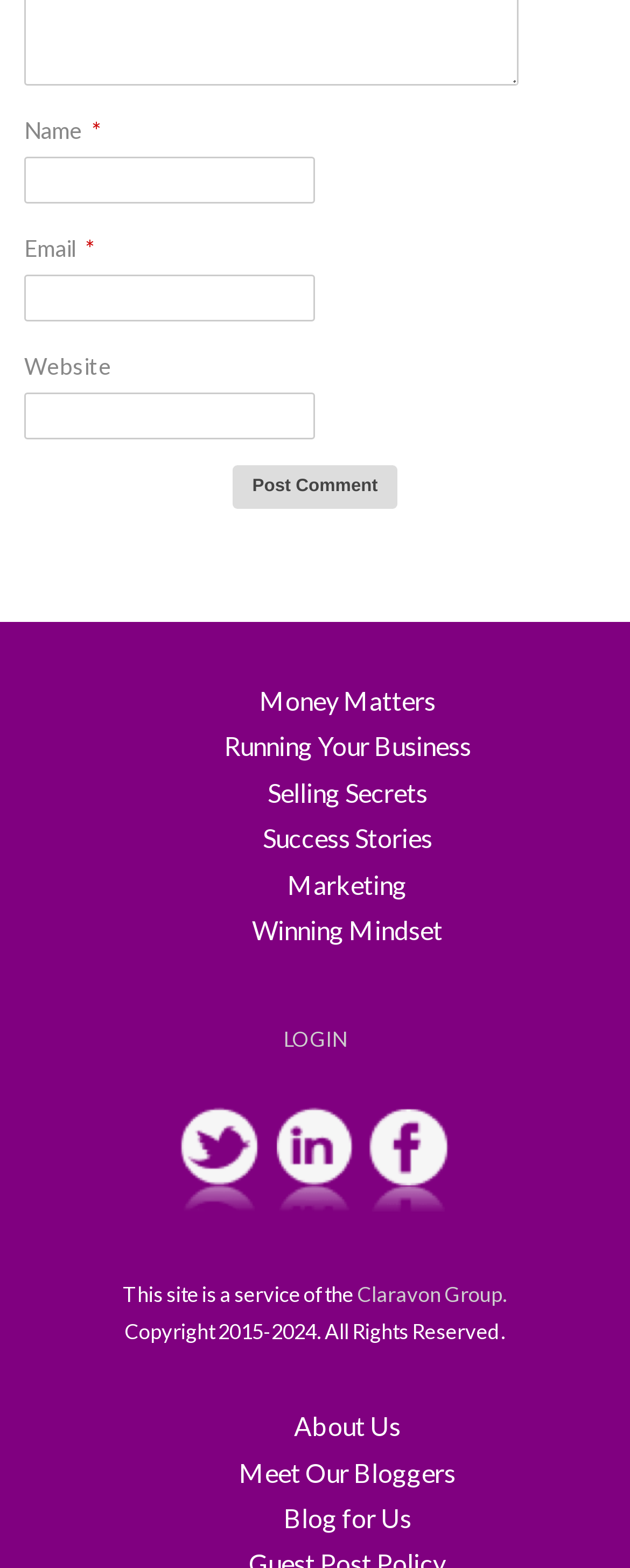Determine the bounding box coordinates of the section to be clicked to follow the instruction: "View the About Us page". The coordinates should be given as four float numbers between 0 and 1, formatted as [left, top, right, bottom].

[0.467, 0.9, 0.636, 0.919]